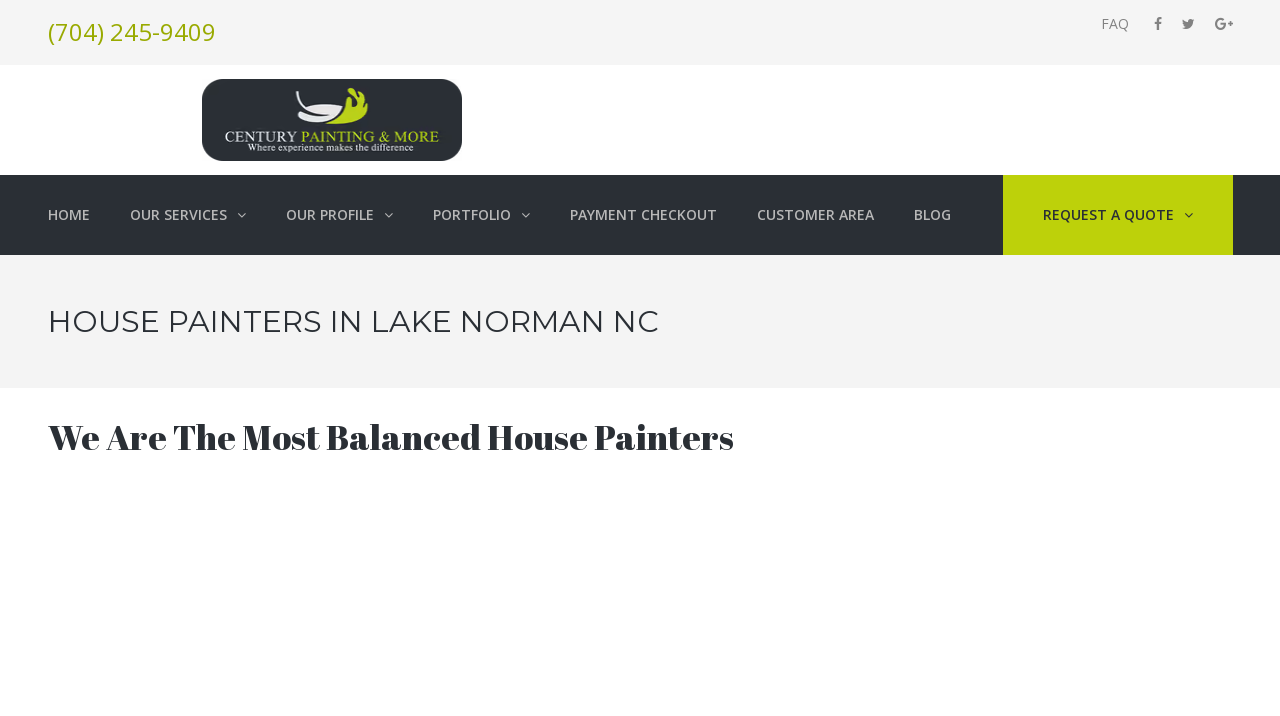Describe the entire webpage, focusing on both content and design.

This webpage is about Century Painting, a house painting service in Lake Norman, NC. At the top right corner, there are several social media links, including Facebook, Twitter, and Instagram, represented by icons. Next to these icons, there is a "FAQ" link. Below these links, there is a phone number, "(704) 245-9409", which is a call-to-action for a free quote.

The main content of the webpage is divided into two sections. The top section has a logo of Century Painting, which is an image, and a link to the homepage. Below this, there is a navigation menu with links to various pages, including "OUR SERVICES", "OUR PROFILE", "PORTFOLIO", "PAYMENT CHECKOUT", "CUSTOMER AREA", "BLOG", and "REQUEST A QUOTE".

The main heading of the webpage is "HOUSE PAINTERS IN LAKE NORMAN NC", which is followed by a subheading "We Are The Most Balanced House Painters". The webpage then describes the services offered by Century Painting, stating that they provide impressive paintwork, both inside and outside the house, with attention to detail. The text explains that they use high-quality paints, apply multiple coats, and ensure a long-lasting finish.